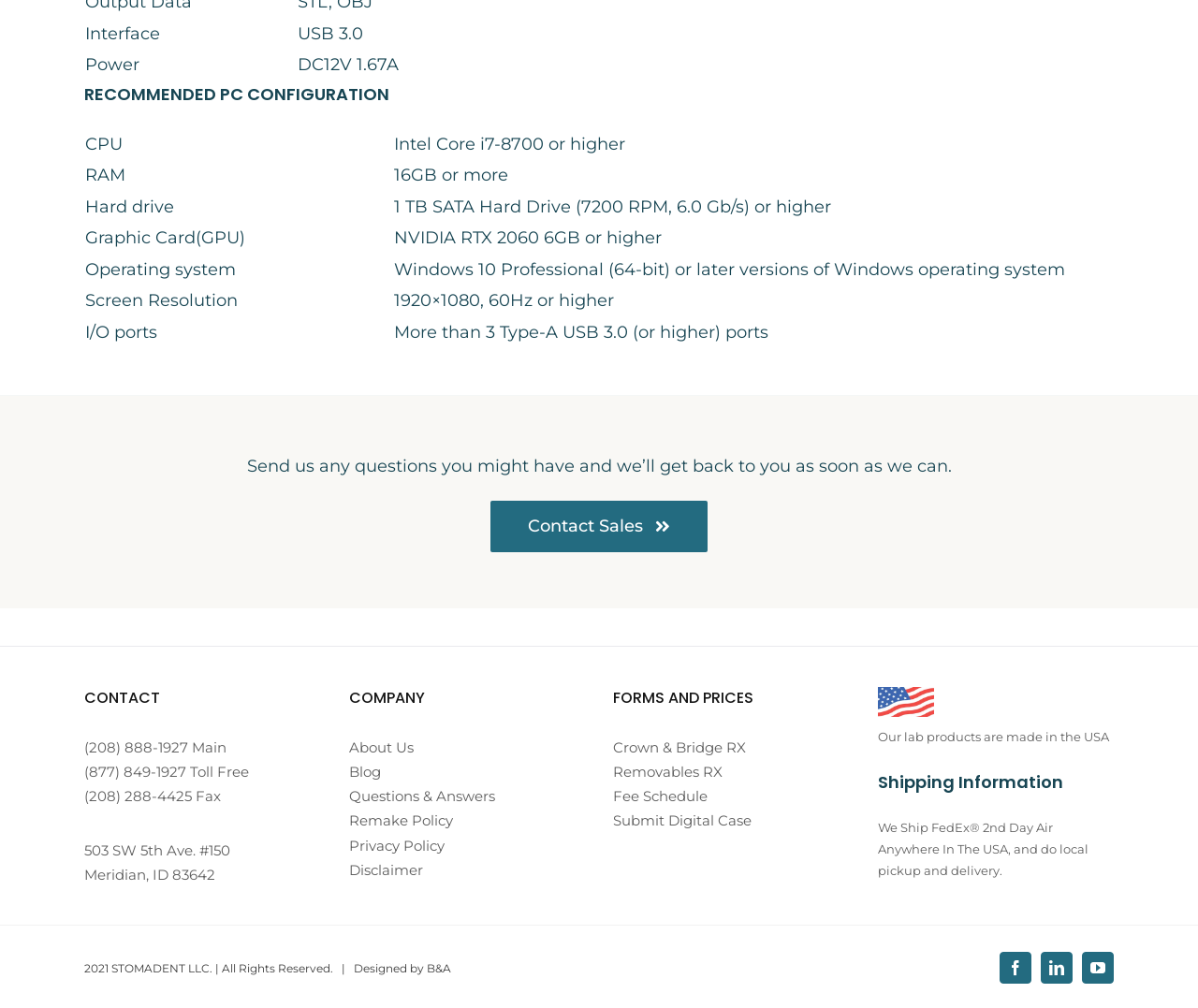What is the minimum screen resolution required? Observe the screenshot and provide a one-word or short phrase answer.

1920×1080, 60Hz or higher